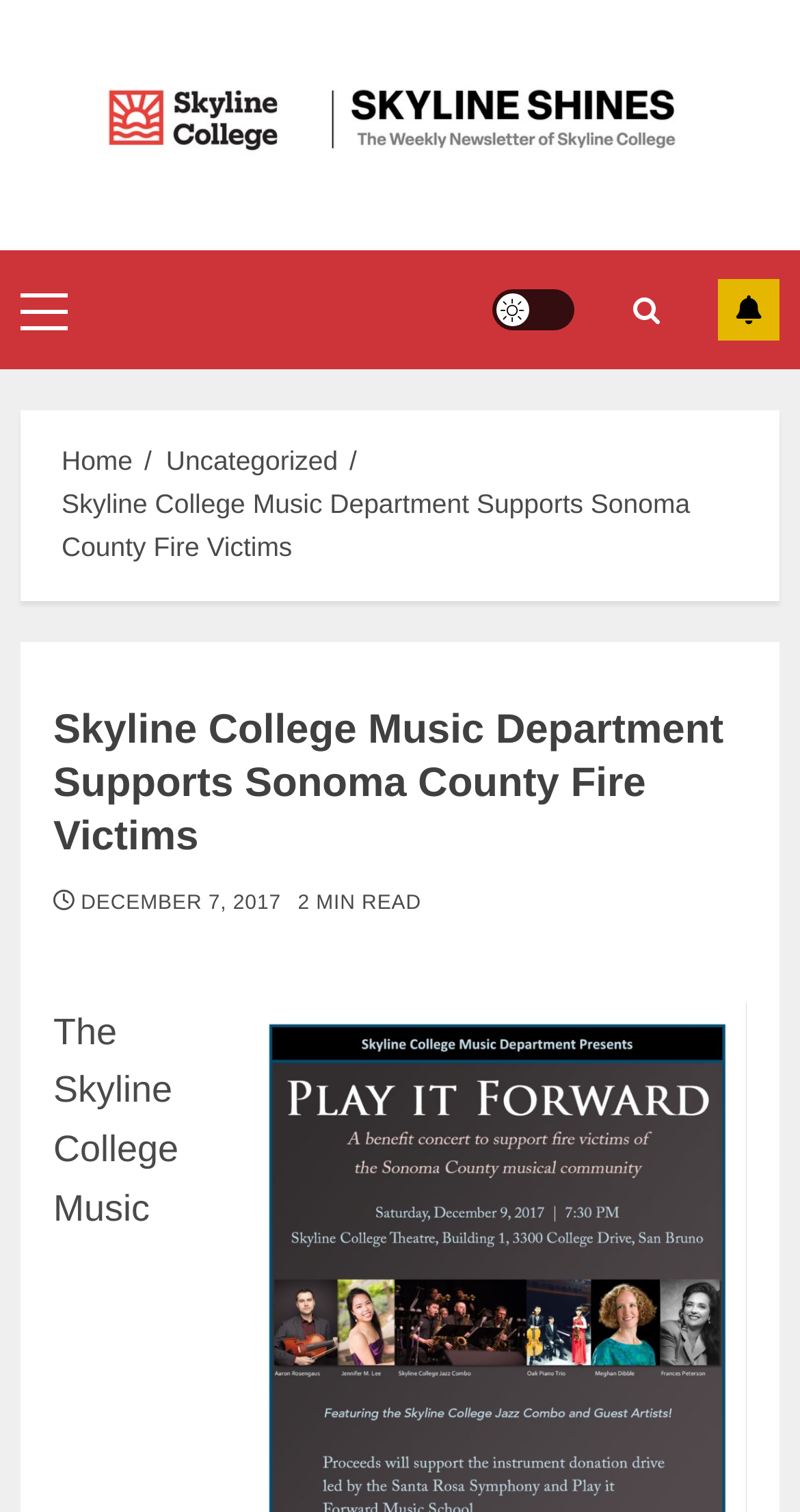Examine the image carefully and respond to the question with a detailed answer: 
Is there a primary menu available?

I found the generic element with the text 'Primary Menu', which is likely a navigation menu containing links to other sections of the website.